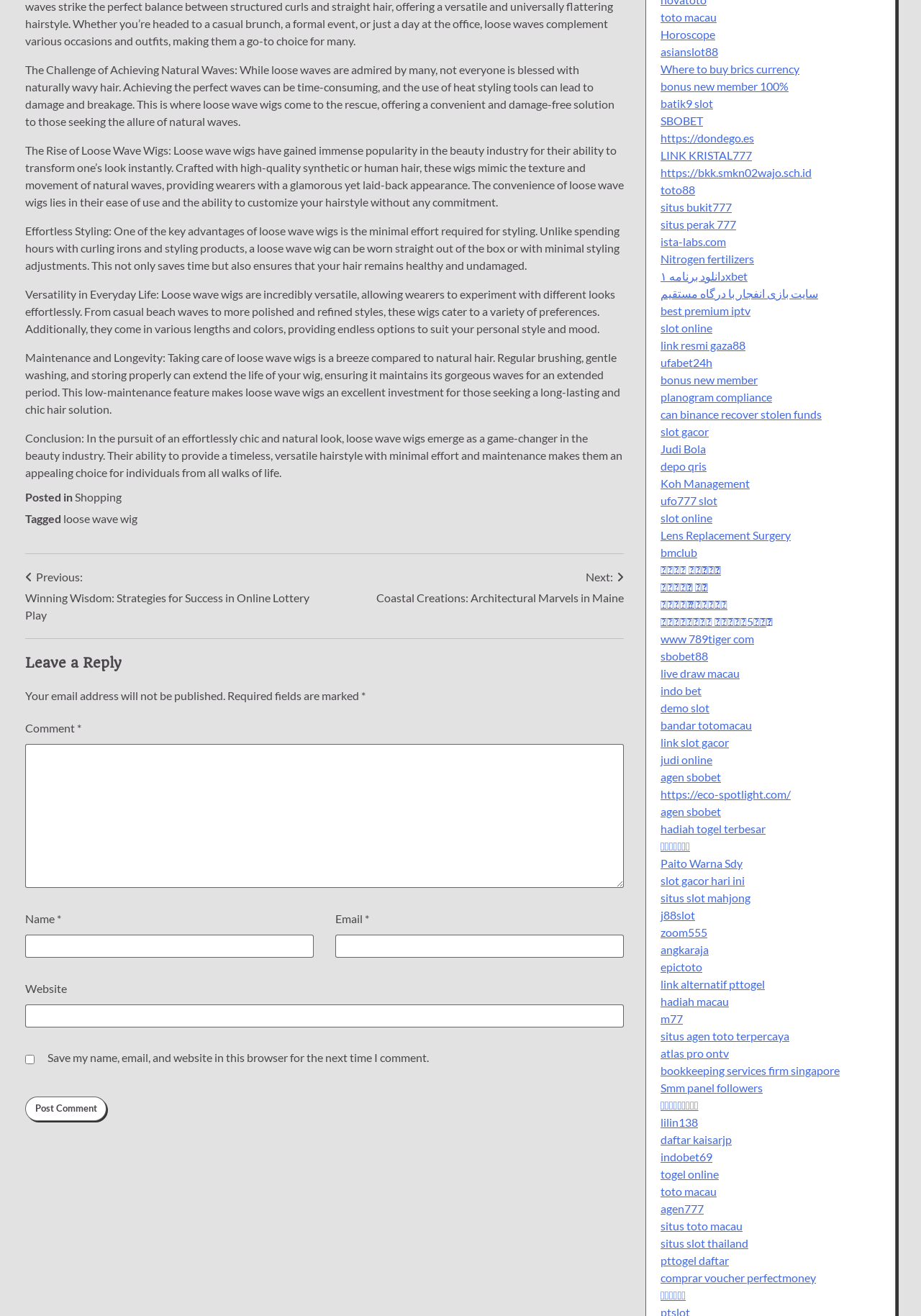Using the provided description: "parent_node: Website name="url"", find the bounding box coordinates of the corresponding UI element. The output should be four float numbers between 0 and 1, in the format [left, top, right, bottom].

[0.027, 0.763, 0.677, 0.781]